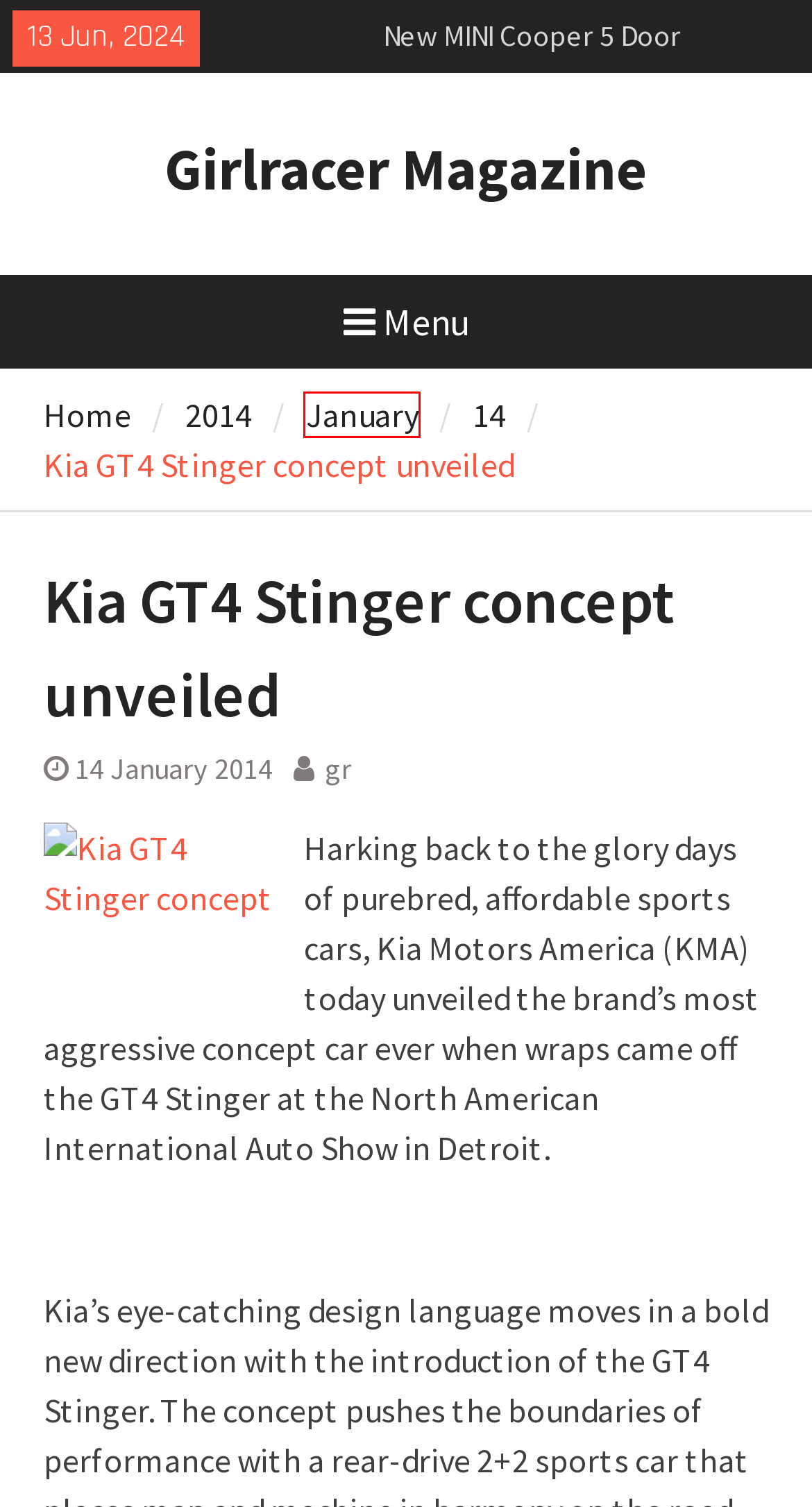You see a screenshot of a webpage with a red bounding box surrounding an element. Pick the webpage description that most accurately represents the new webpage after interacting with the element in the red bounding box. The options are:
A. News - Girlracer Magazine
B. Girlracer Magazine - Motoring and Motorsport news
C. Mitsubishi Concept AR European premiere - Girlracer Magazine
D. January, 2014 - Girlracer Magazine
E. 2014 - Girlracer Magazine
F. 14 January 2014 - Girlracer Magazine
G. Hyundai releases first images of all-electric INSTER - Girlracer Magazine
H. International Women’s Day: Celebrating Women in Motorsport - Girlracer Magazine

D